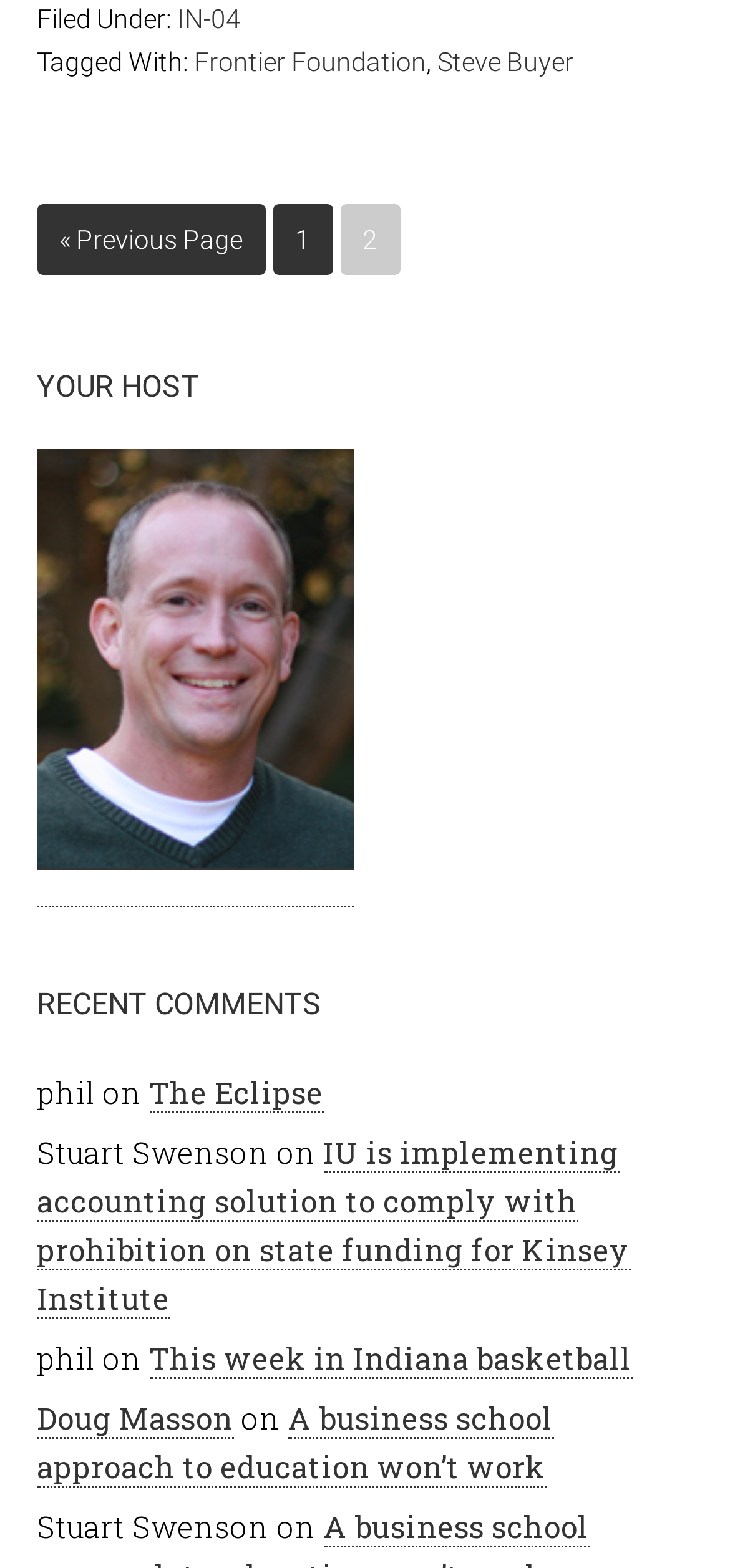Please analyze the image and give a detailed answer to the question:
What is the topic of the recent comment by Stuart Swenson?

The topic of the recent comment by Stuart Swenson can be determined by looking at the link 'IU is implementing accounting solution to comply with prohibition on state funding for Kinsey Institute' which is located below the 'RECENT COMMENTS' heading.